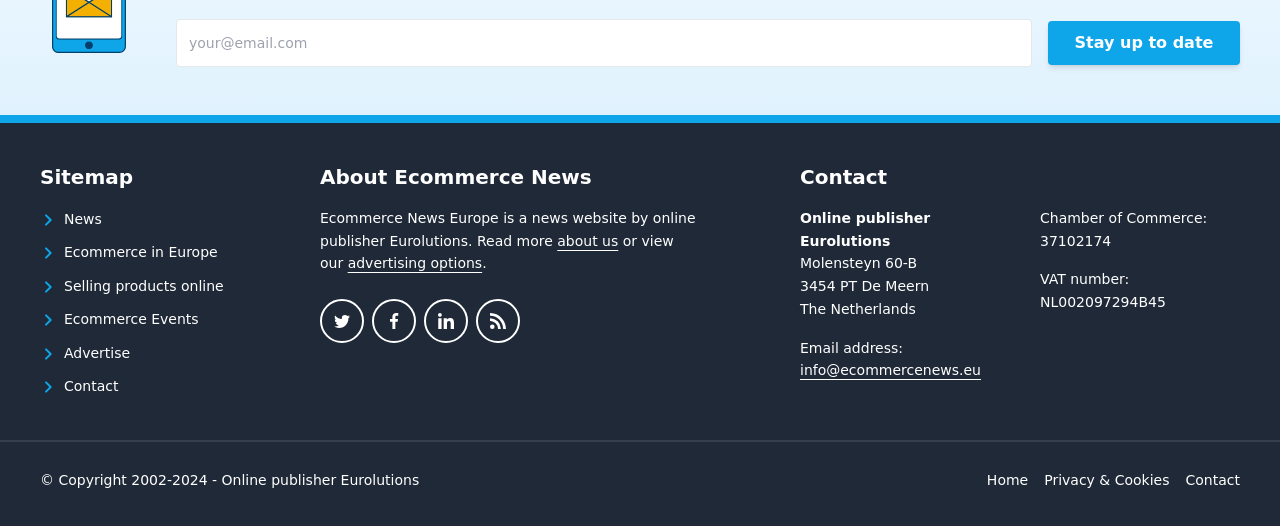Pinpoint the bounding box coordinates of the clickable element needed to complete the instruction: "Follow us on Twitter". The coordinates should be provided as four float numbers between 0 and 1: [left, top, right, bottom].

[0.25, 0.569, 0.284, 0.652]